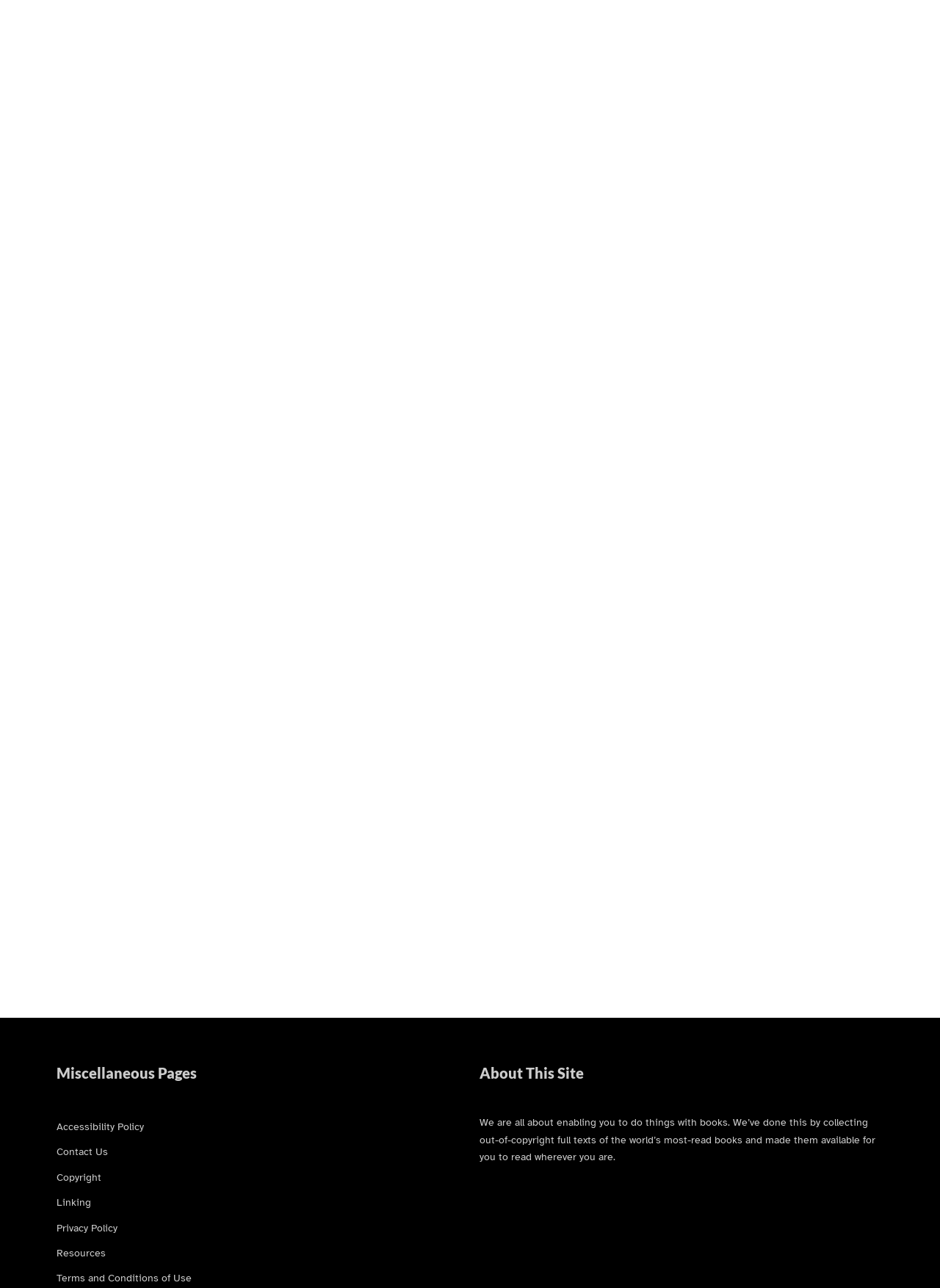Analyze the image and provide a detailed answer to the question: What is the author of 'The Life of John Sterling'?

I found the link 'The Life of John Sterling by Thomas Carlyle' in the 'You may also like:' section, which indicates that Thomas Carlyle is the author of the book.